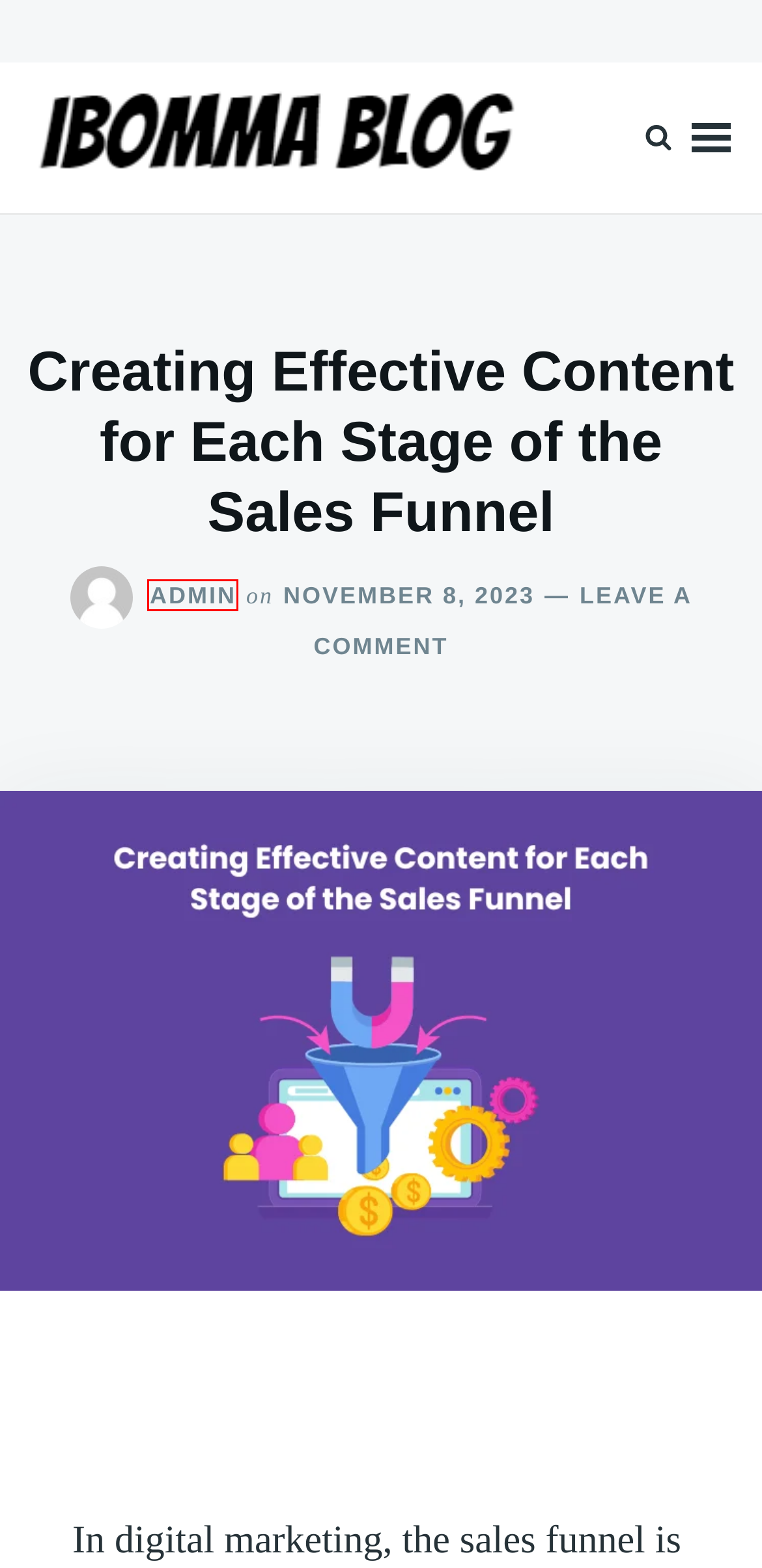Given a screenshot of a webpage with a red bounding box, please pick the webpage description that best fits the new webpage after clicking the element inside the bounding box. Here are the candidates:
A. Apps Archives -
B. Technology Archives -
C. Masqlaseen: A Journey through History, Culture, and Tradition
D. How Vacon Inverters Elevate Variable Speed Drive Performance?
E. What is a Sales Funnel, & How to Create it?: A Complete guide
F. Comparing the Costs of BigCommerce and Shopify Development Company
G. -
H. admin, Author at

H